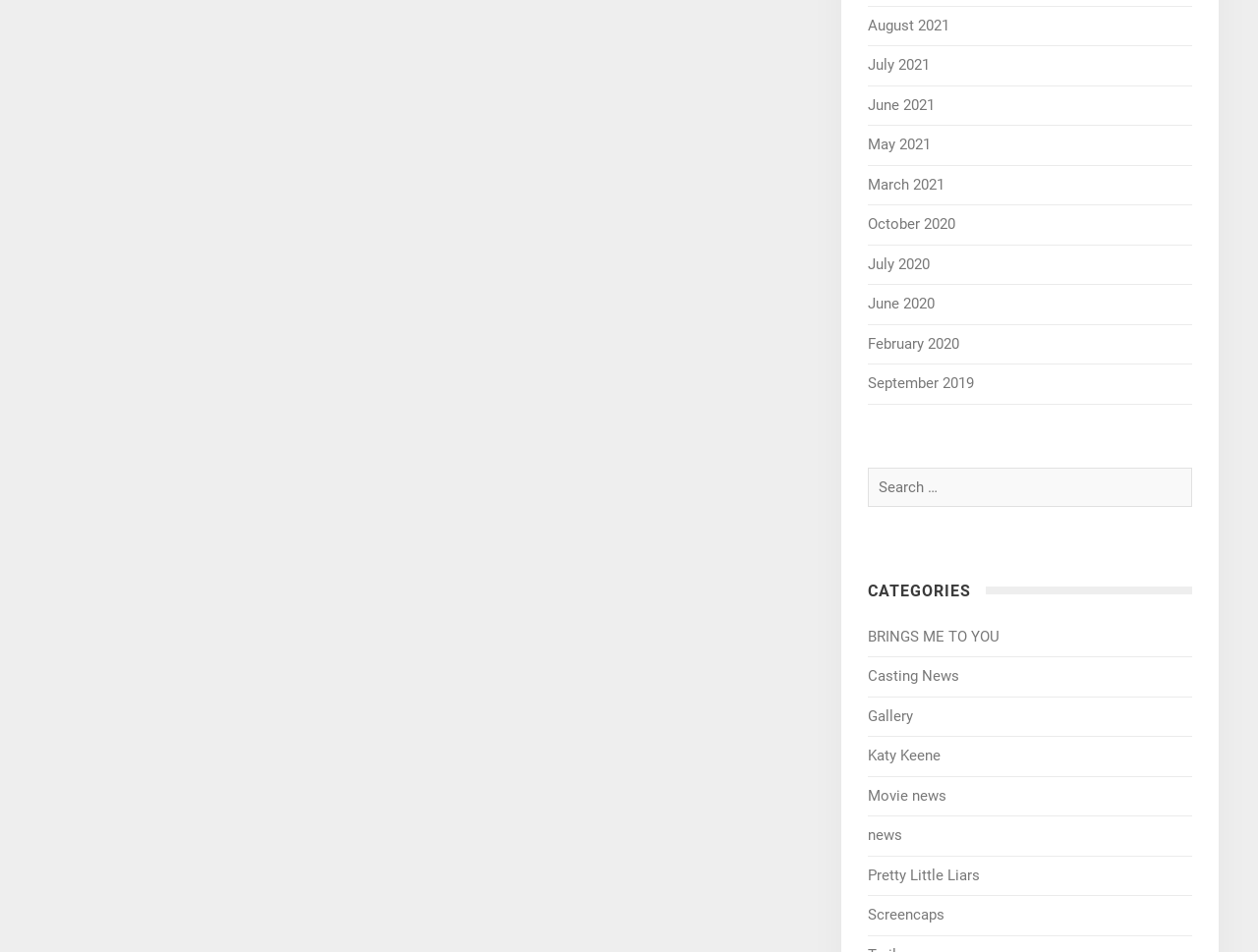Please specify the bounding box coordinates of the region to click in order to perform the following instruction: "search for something".

[0.689, 0.491, 0.948, 0.543]